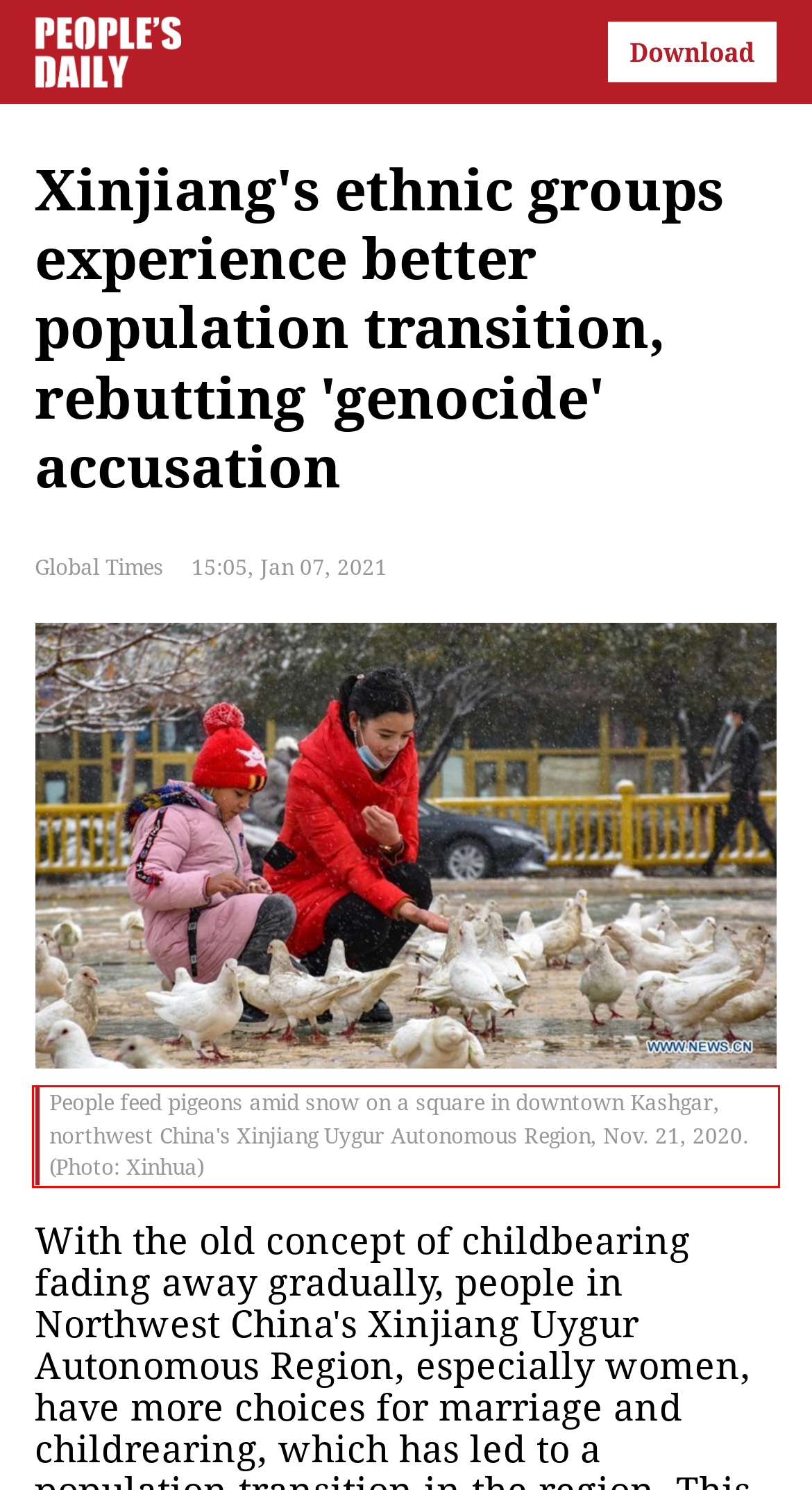Please identify the text within the red rectangular bounding box in the provided webpage screenshot.

People feed pigeons amid snow on a square in downtown Kashgar, northwest China's Xinjiang Uygur Autonomous Region, Nov. 21, 2020. (Photo: Xinhua)